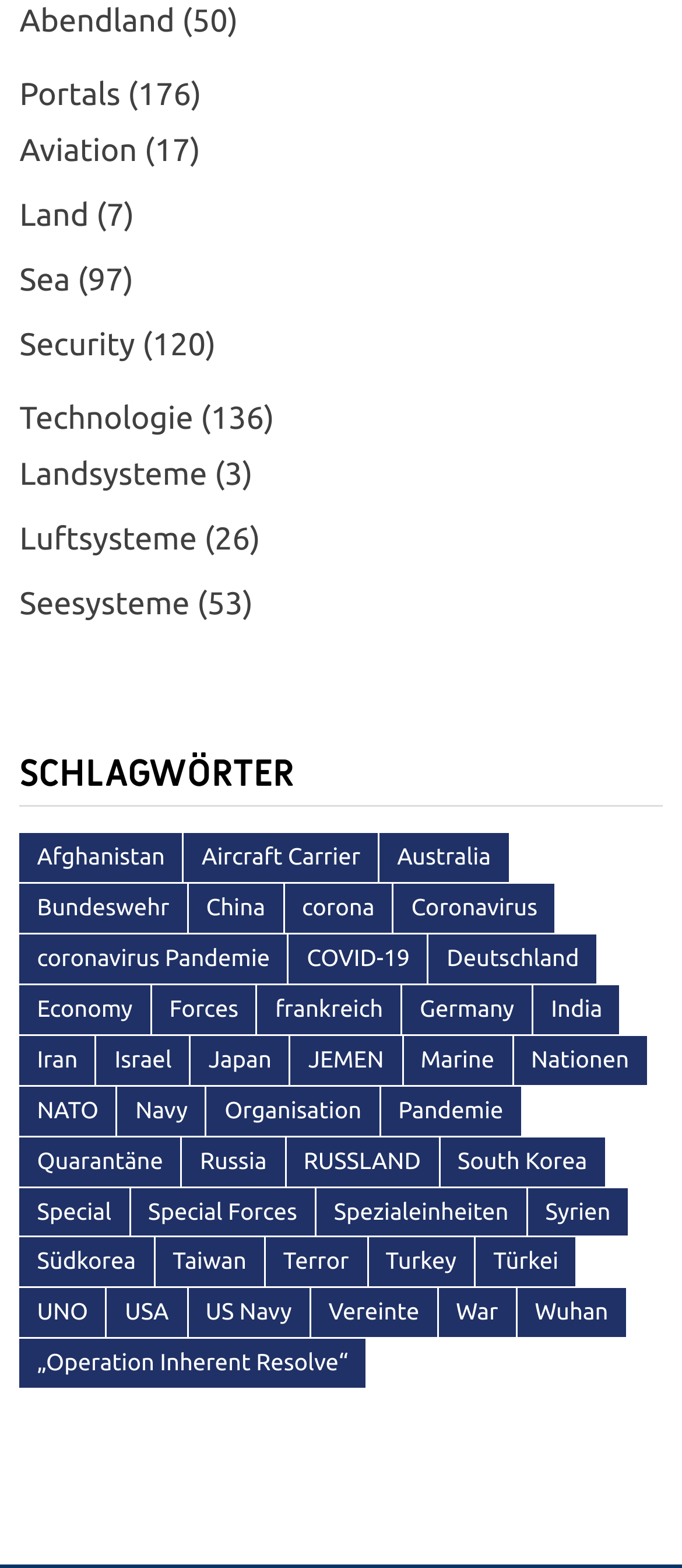Show the bounding box coordinates for the HTML element as described: "China".

[0.276, 0.563, 0.415, 0.594]